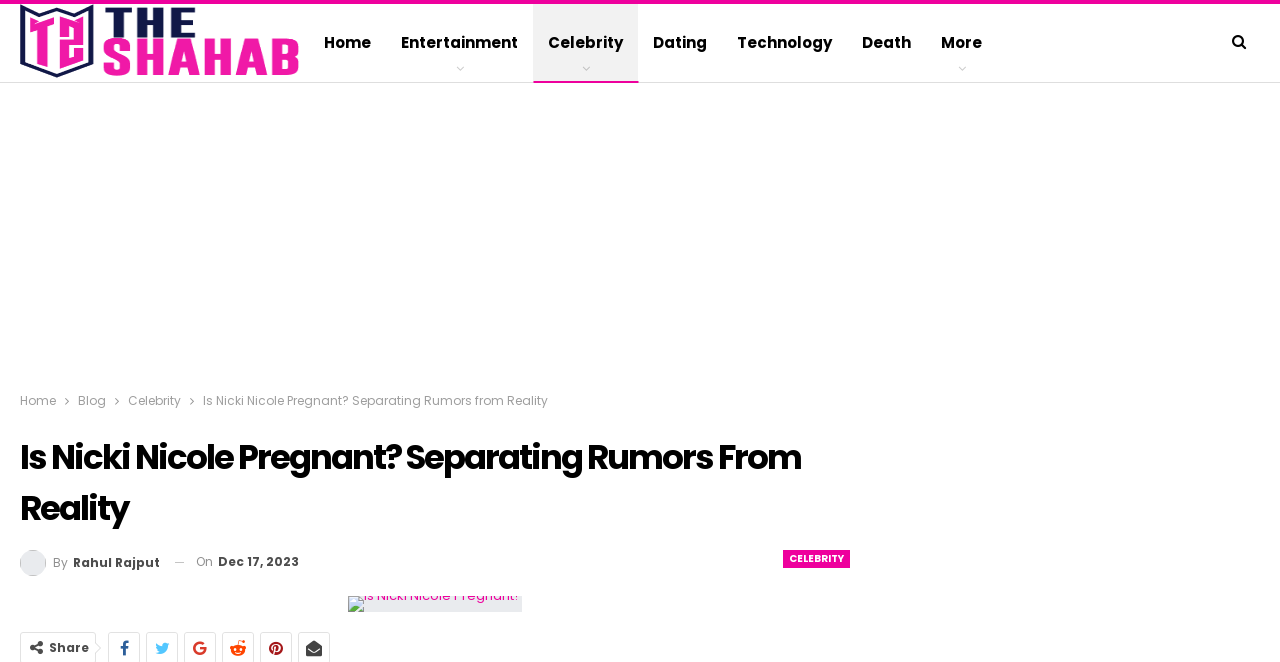Determine the bounding box of the UI element mentioned here: "aria-label="Advertisement" name="aswift_1" title="Advertisement"". The coordinates must be in the format [left, top, right, bottom] with values ranging from 0 to 1.

[0.031, 0.14, 0.969, 0.563]